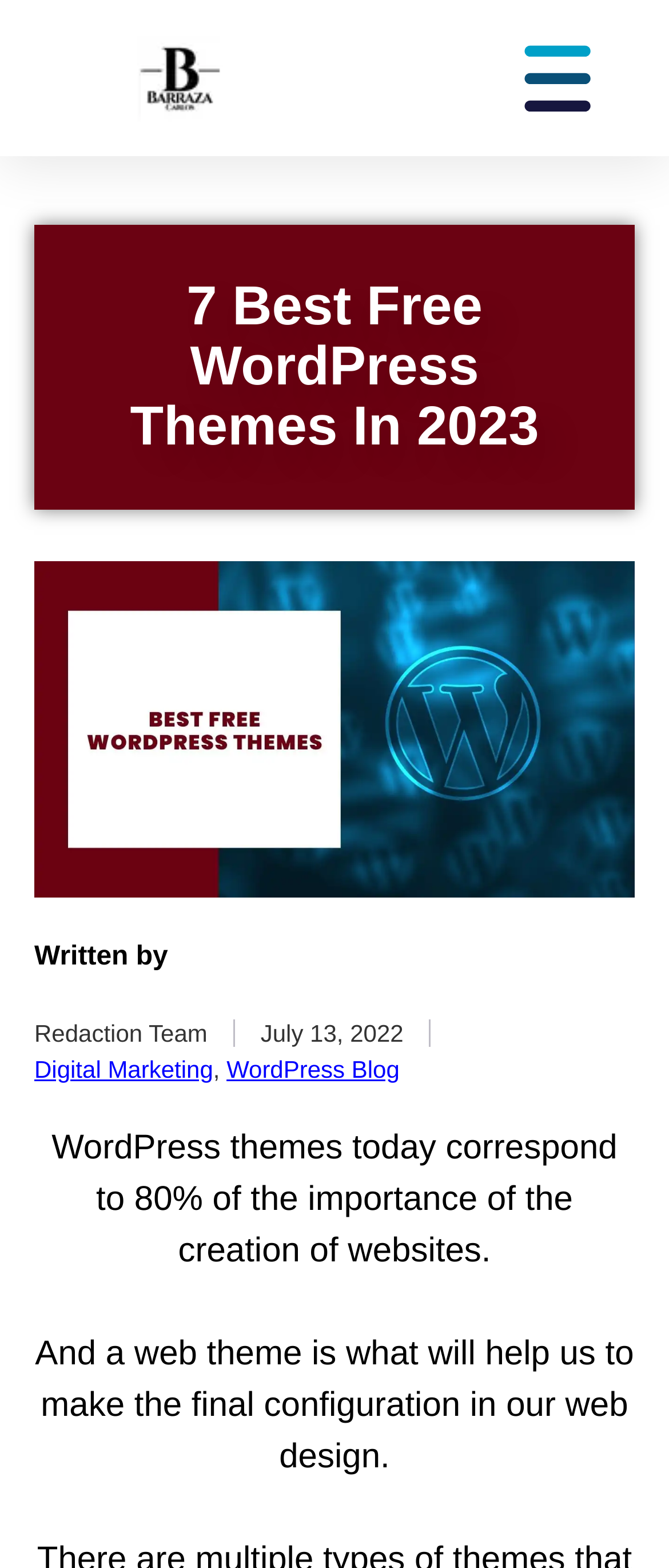Give a succinct answer to this question in a single word or phrase: 
How many links are there in the top section?

3